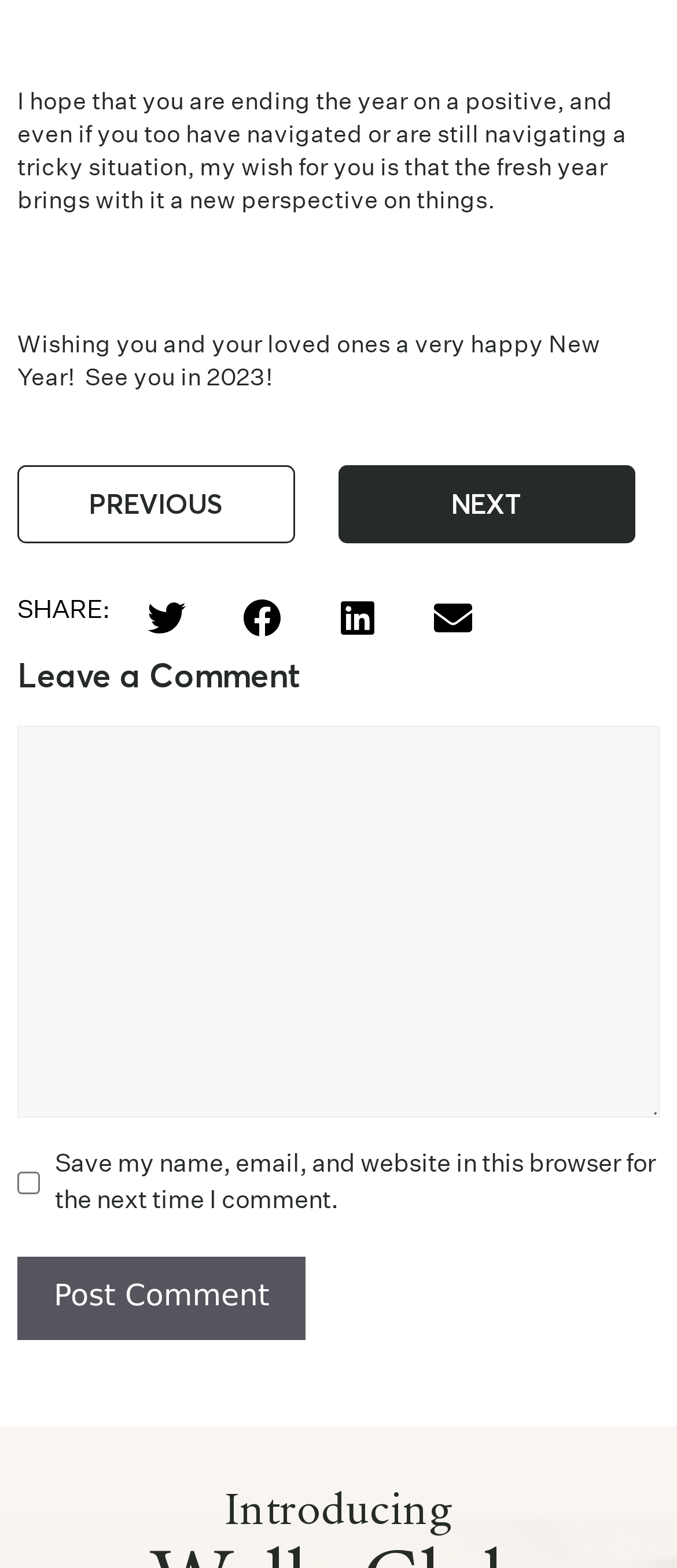Provide a brief response to the question below using a single word or phrase: 
What is the last heading on the webpage?

Introducing